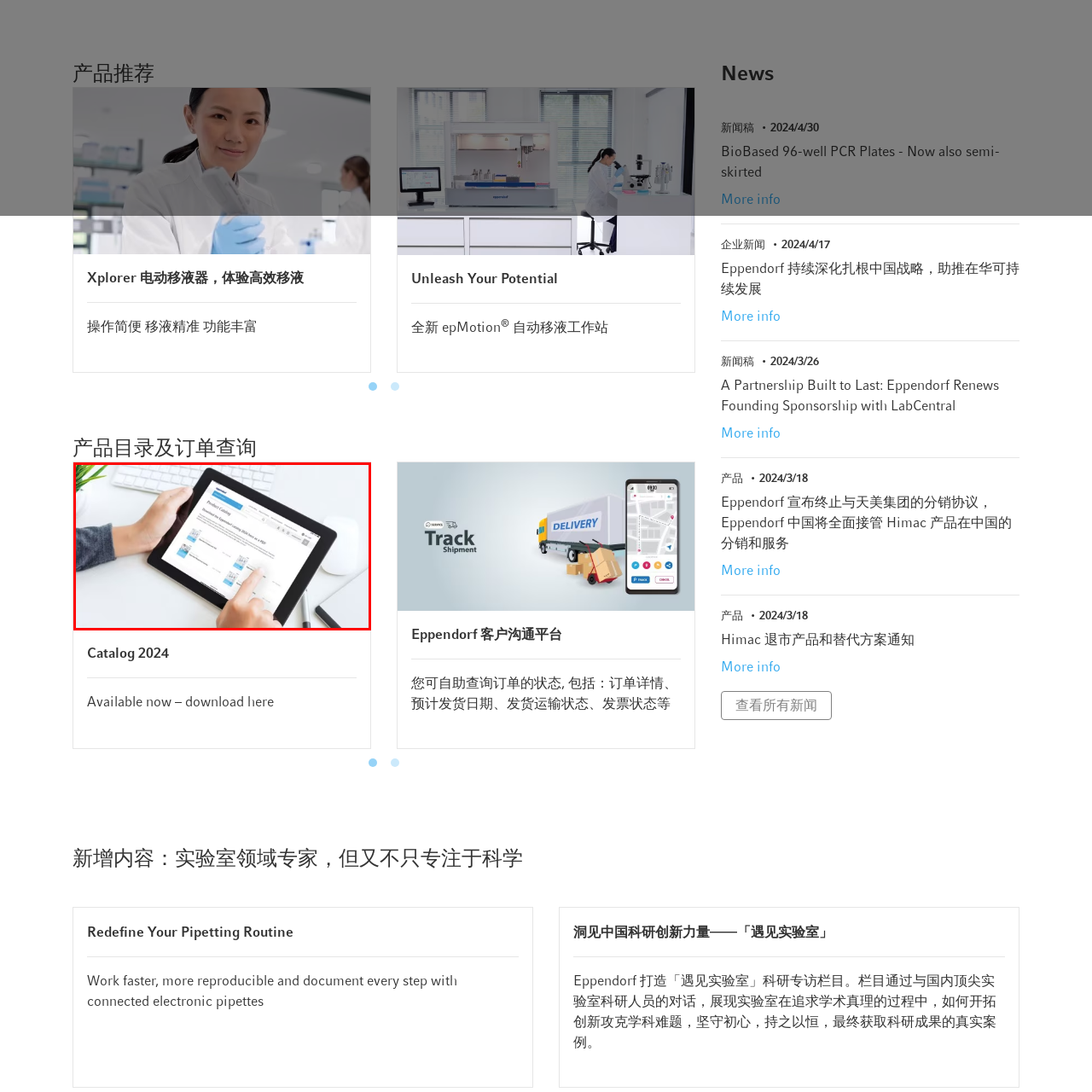What type of products are showcased in the catalog?
Pay attention to the section of the image highlighted by the red bounding box and provide a comprehensive answer to the question.

The product catalog on the tablet's screen is showcasing laboratory products, including the 'Xplorer Electric Pipette' and the 'epMotion Automated Pipetting Station', which are designed for efficient liquid handling and enhancing workflow.